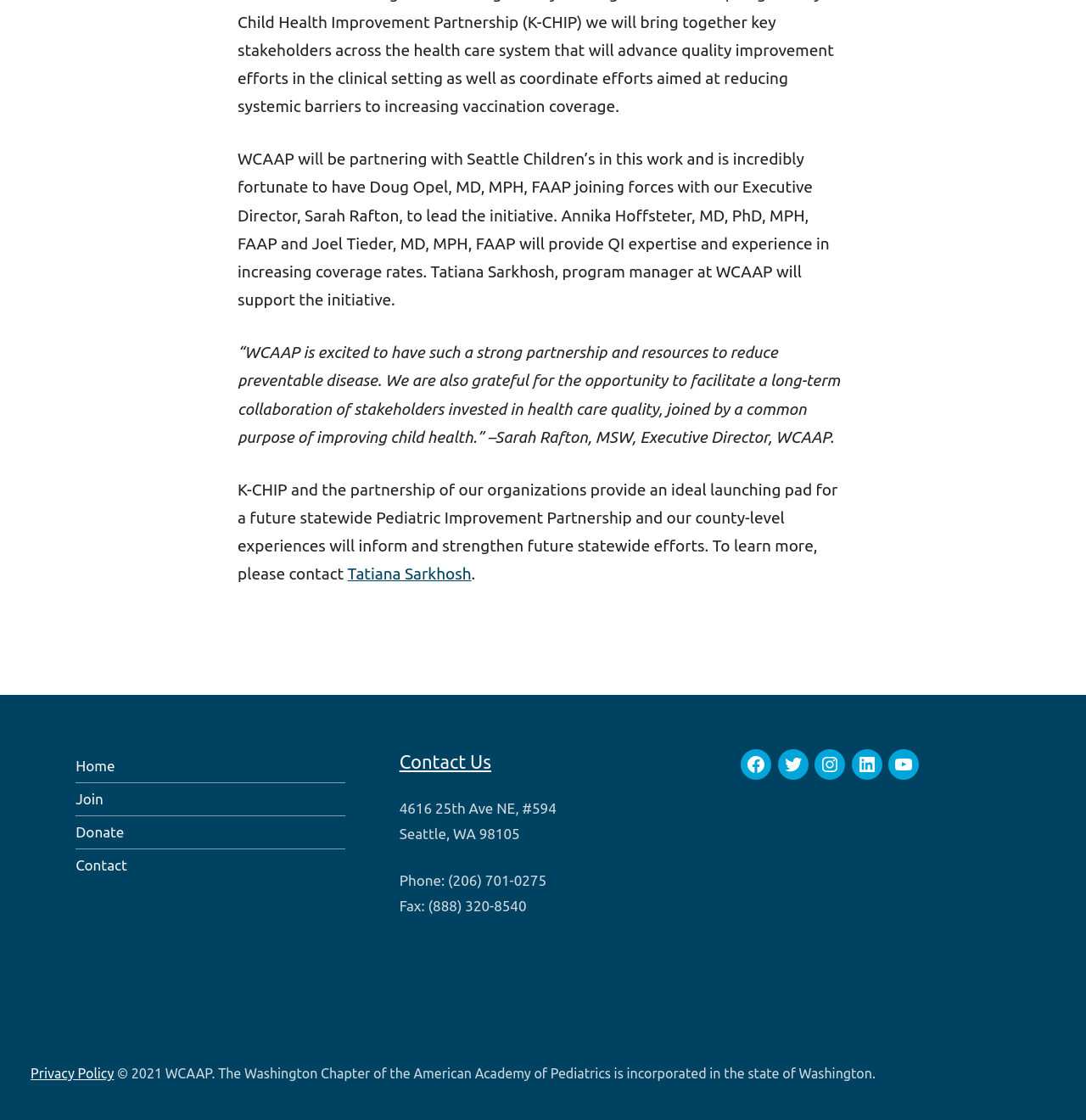Could you indicate the bounding box coordinates of the region to click in order to complete this instruction: "Follow WCAAP on Facebook".

[0.682, 0.669, 0.71, 0.696]